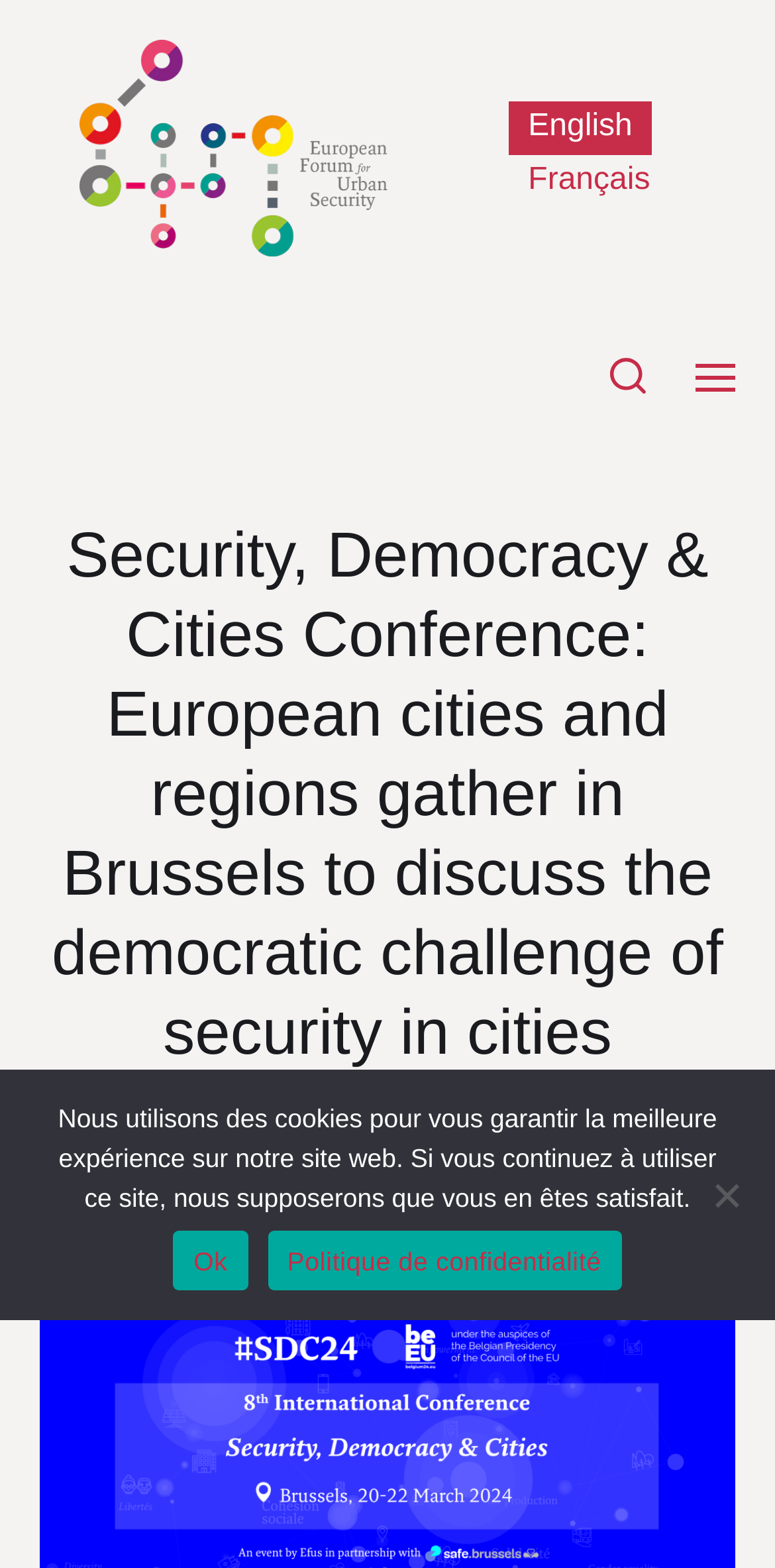Find the bounding box coordinates of the element I should click to carry out the following instruction: "Click the Ok button".

[0.224, 0.785, 0.319, 0.823]